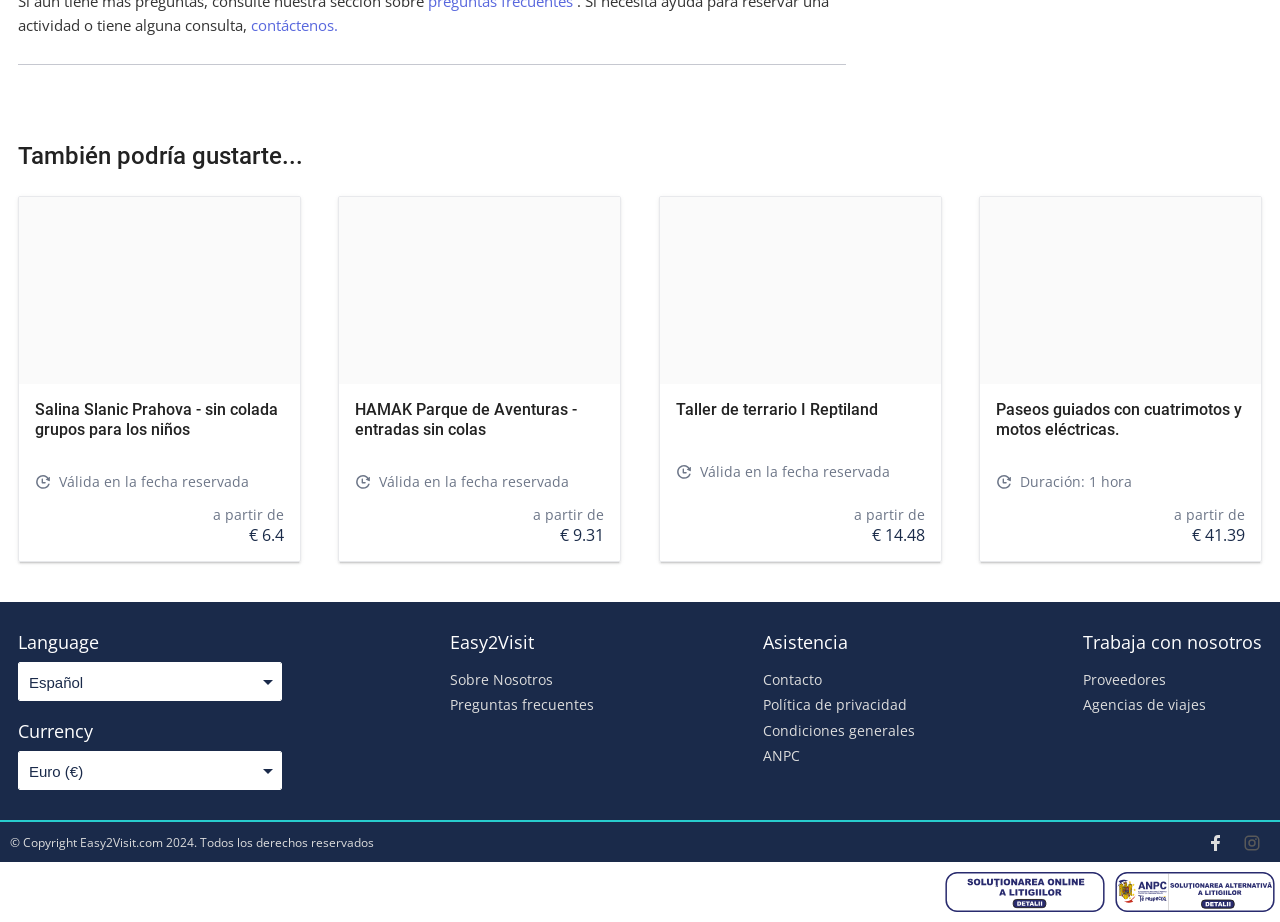Identify the bounding box coordinates of the clickable section necessary to follow the following instruction: "Enter your name". The coordinates should be presented as four float numbers from 0 to 1, i.e., [left, top, right, bottom].

None